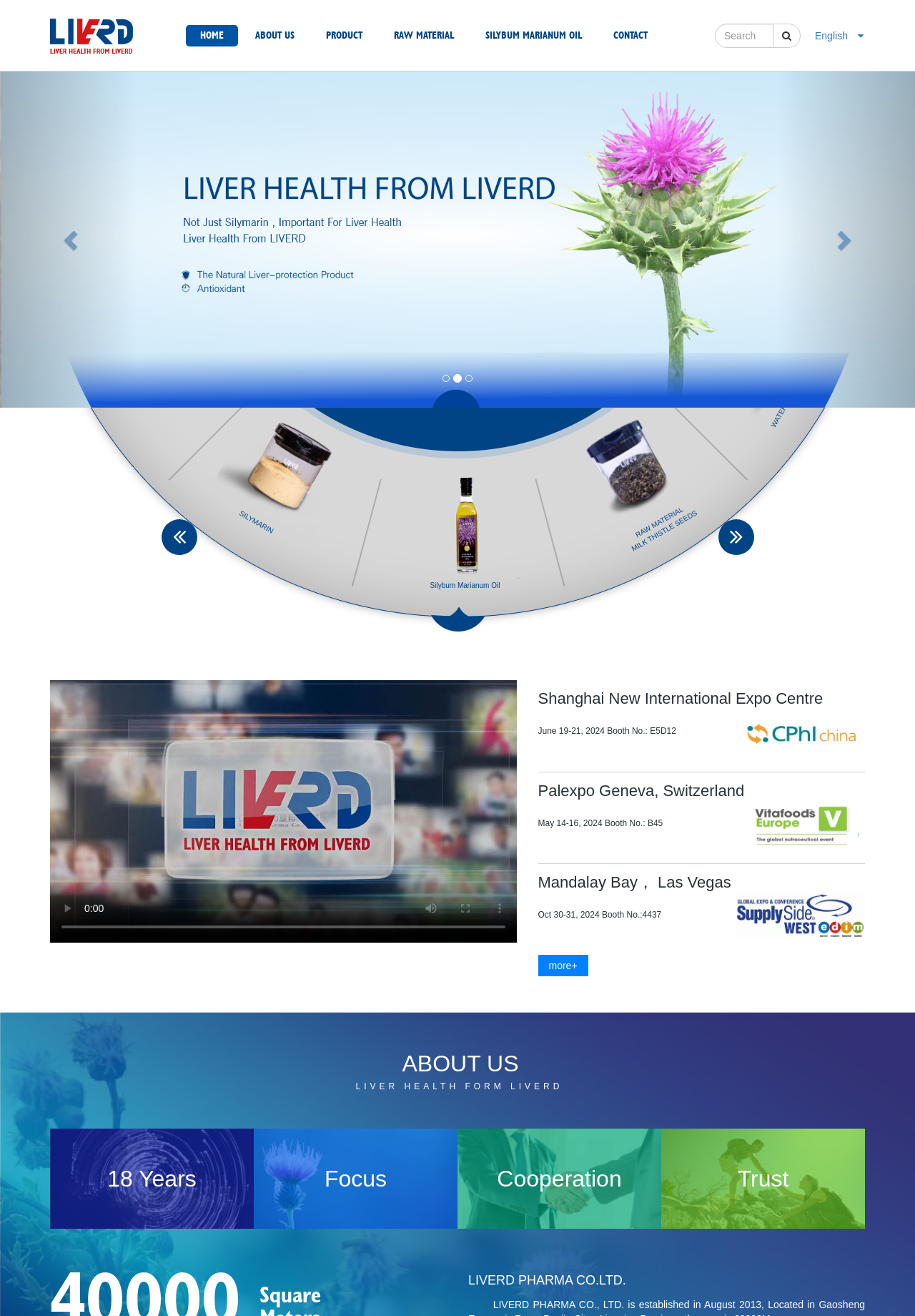Please locate the bounding box coordinates of the element's region that needs to be clicked to follow the instruction: "Learn more about the company's events". The bounding box coordinates should be provided as four float numbers between 0 and 1, i.e., [left, top, right, bottom].

[0.588, 0.517, 0.945, 0.586]